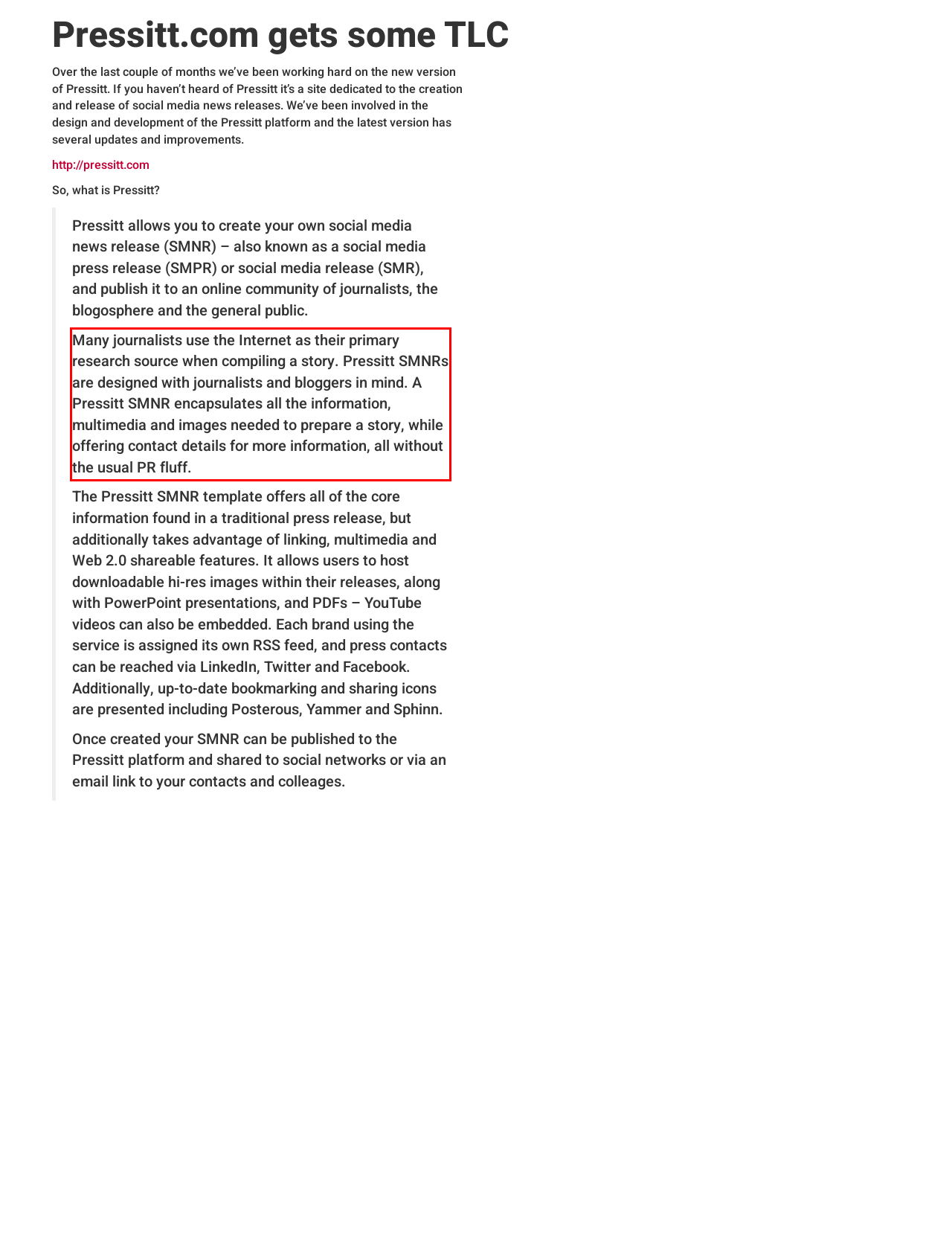Analyze the screenshot of the webpage that features a red bounding box and recognize the text content enclosed within this red bounding box.

Many journalists use the Internet as their primary research source when compiling a story. Pressitt SMNRs are designed with journalists and bloggers in mind. A Pressitt SMNR encapsulates all the information, multimedia and images needed to prepare a story, while offering contact details for more information, all without the usual PR fluff.